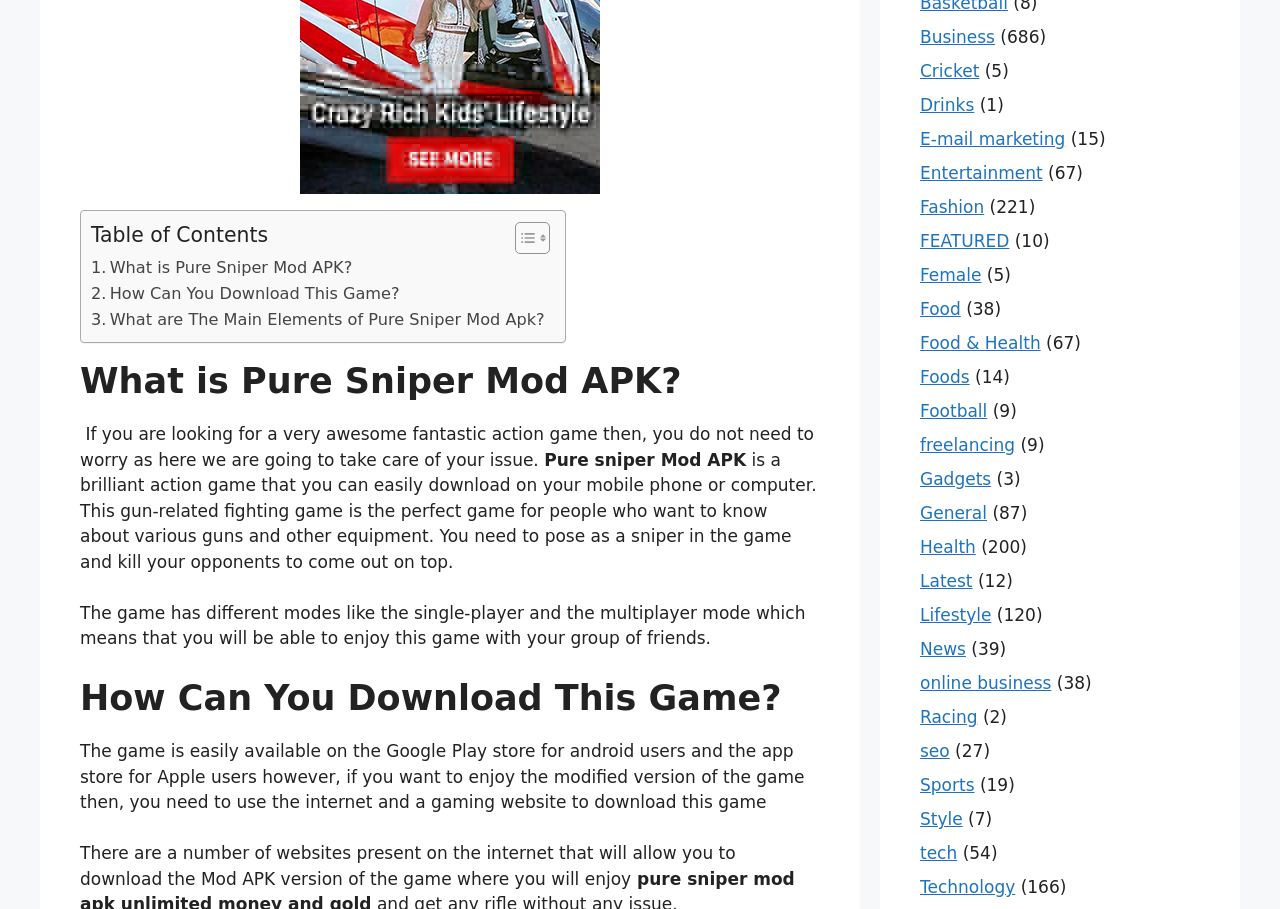Determine the bounding box coordinates of the section I need to click to execute the following instruction: "Click on 'Technology'". Provide the coordinates as four float numbers between 0 and 1, i.e., [left, top, right, bottom].

[0.719, 0.965, 0.793, 0.987]